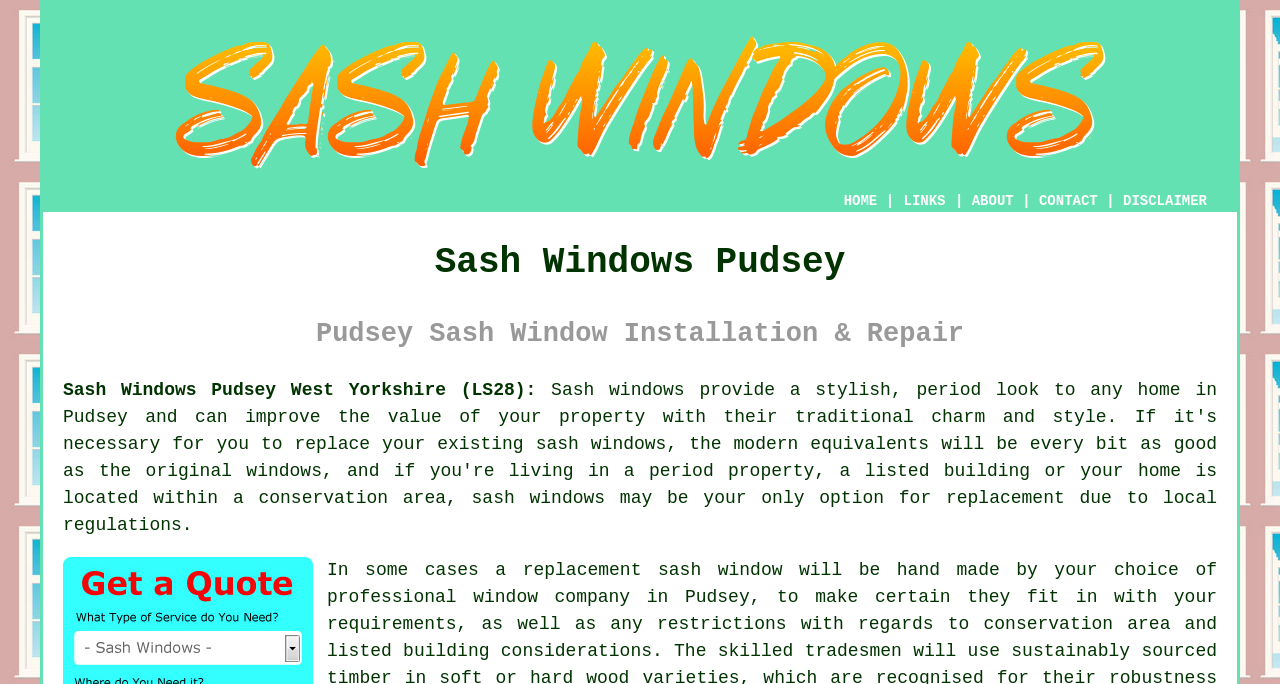Find the bounding box coordinates of the UI element according to this description: "About Us".

None